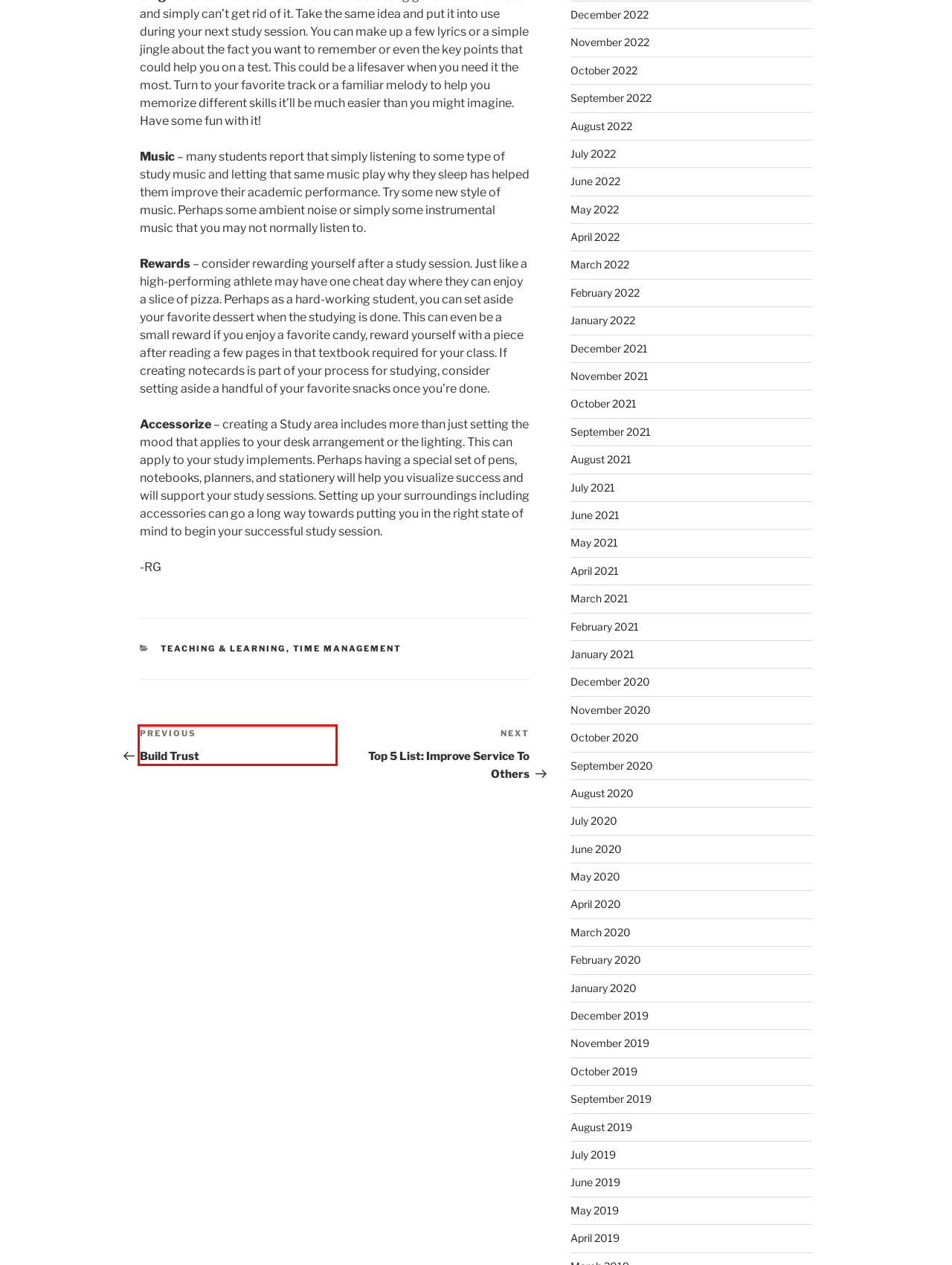Consider the screenshot of a webpage with a red bounding box and select the webpage description that best describes the new page that appears after clicking the element inside the red box. Here are the candidates:
A. July 2022 – Rodney Gemoll
B. December 2022 – Rodney Gemoll
C. February 2021 – Rodney Gemoll
D. Build Trust – Rodney Gemoll
E. November 2021 – Rodney Gemoll
F. October 2020 – Rodney Gemoll
G. May 2020 – Rodney Gemoll
H. October 2022 – Rodney Gemoll

D